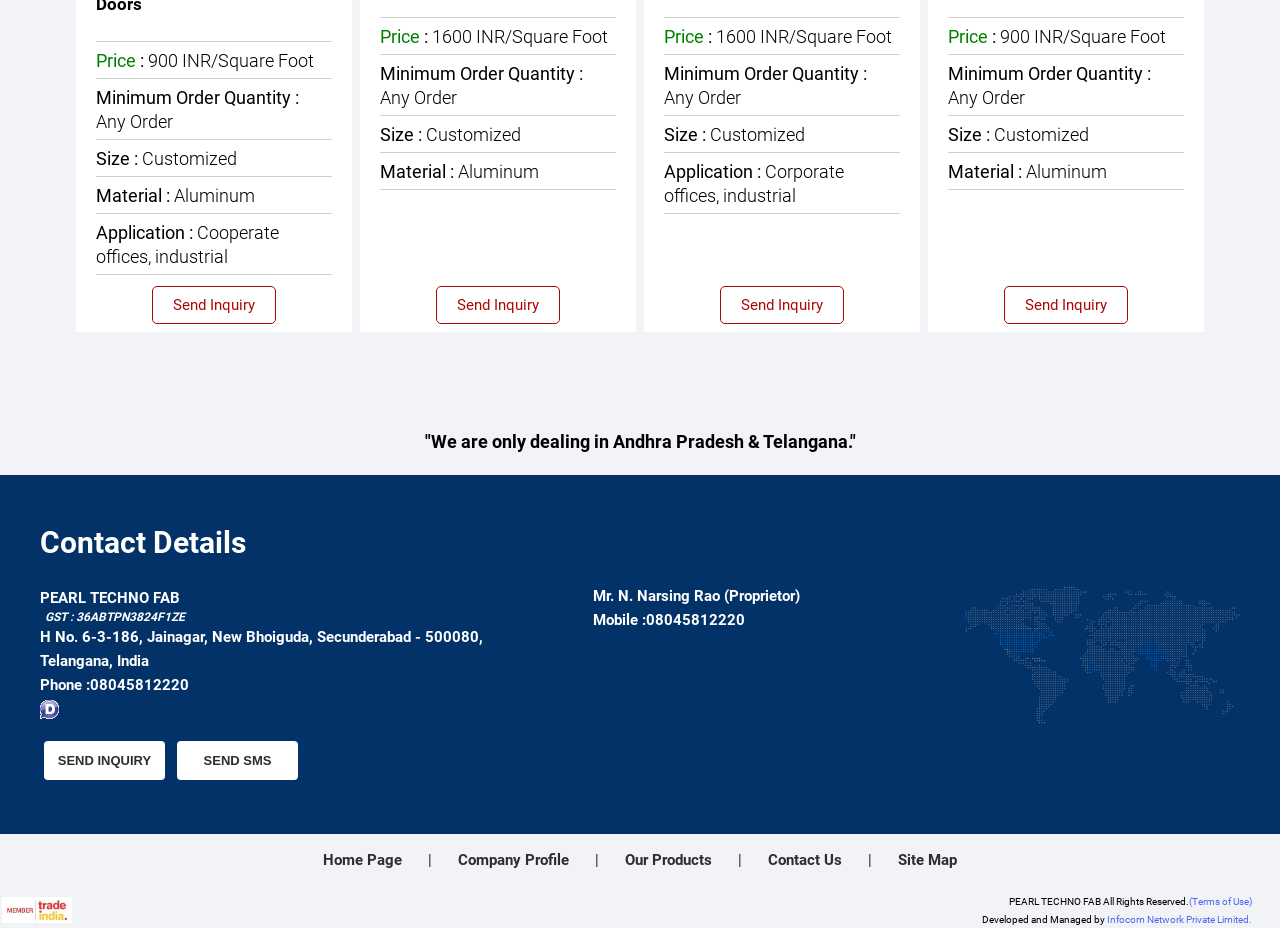Please analyze the image and provide a thorough answer to the question:
What is the price per square foot of the first product?

The first product's price is mentioned as '900 INR/Square Foot' in the webpage, which can be found in the first section of the product details.